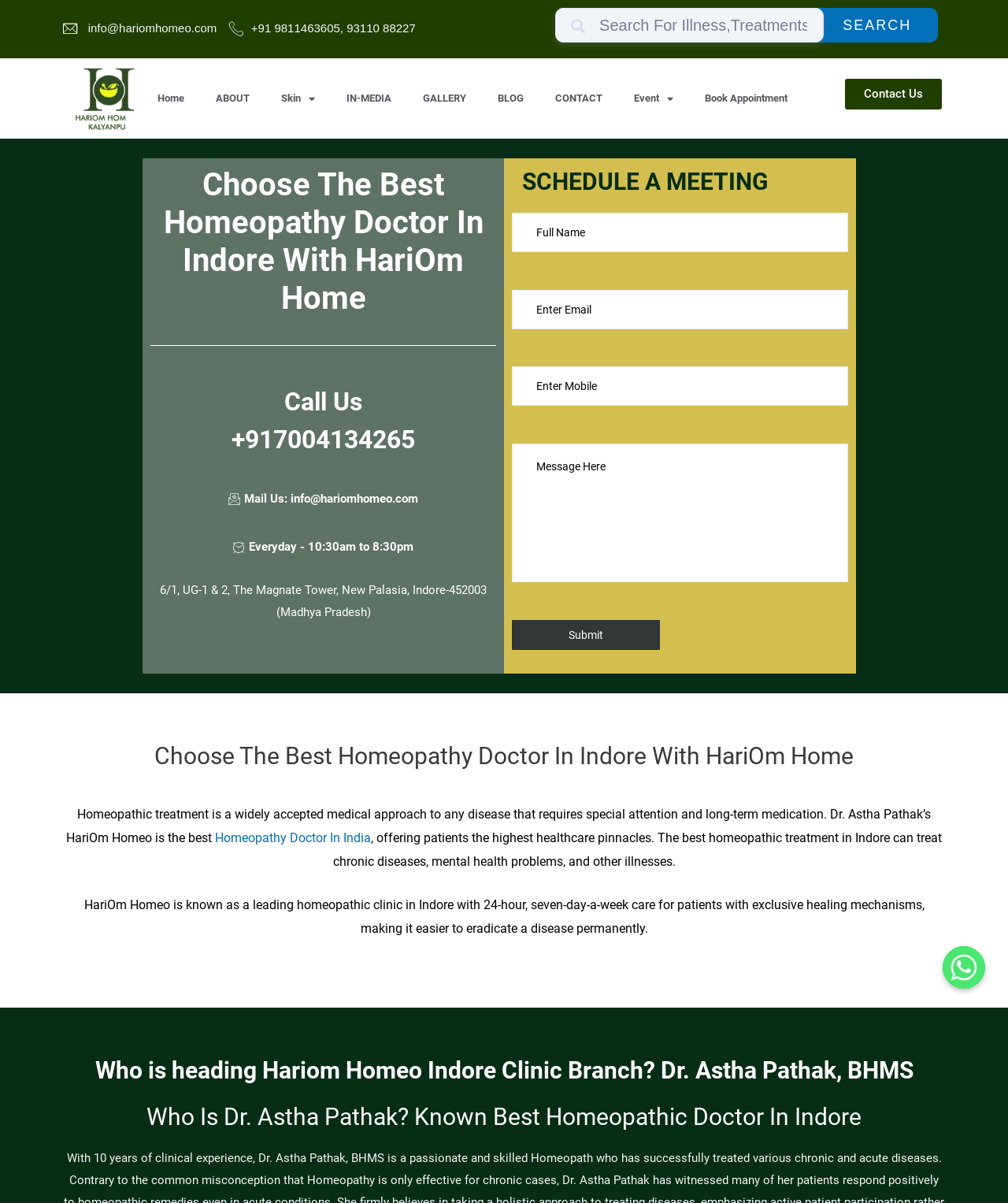Provide the bounding box coordinates of the HTML element this sentence describes: "Homeopathy Doctor In India".

[0.213, 0.69, 0.368, 0.703]